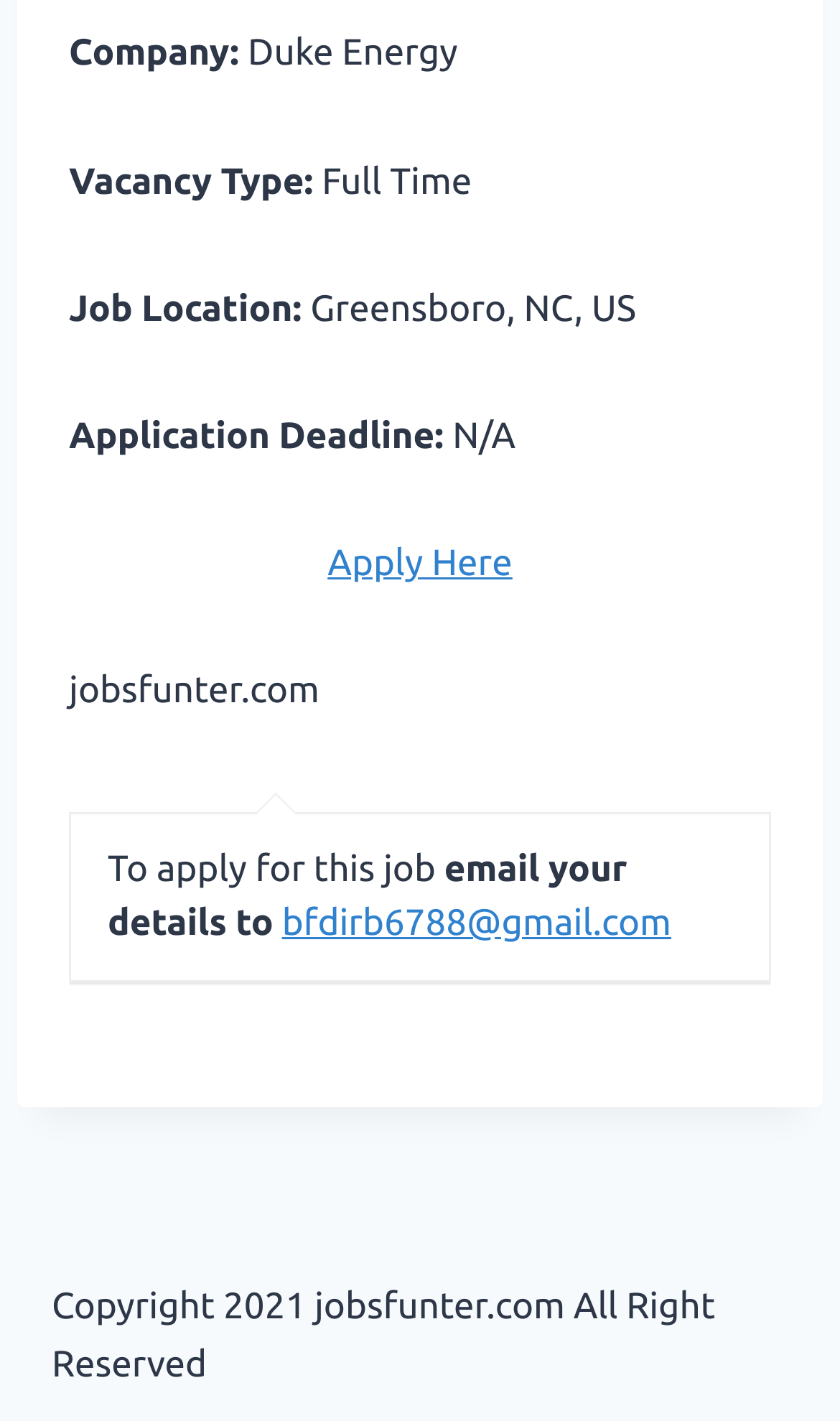Determine the bounding box for the UI element as described: "Apply Here". The coordinates should be represented as four float numbers between 0 and 1, formatted as [left, top, right, bottom].

[0.39, 0.382, 0.61, 0.411]